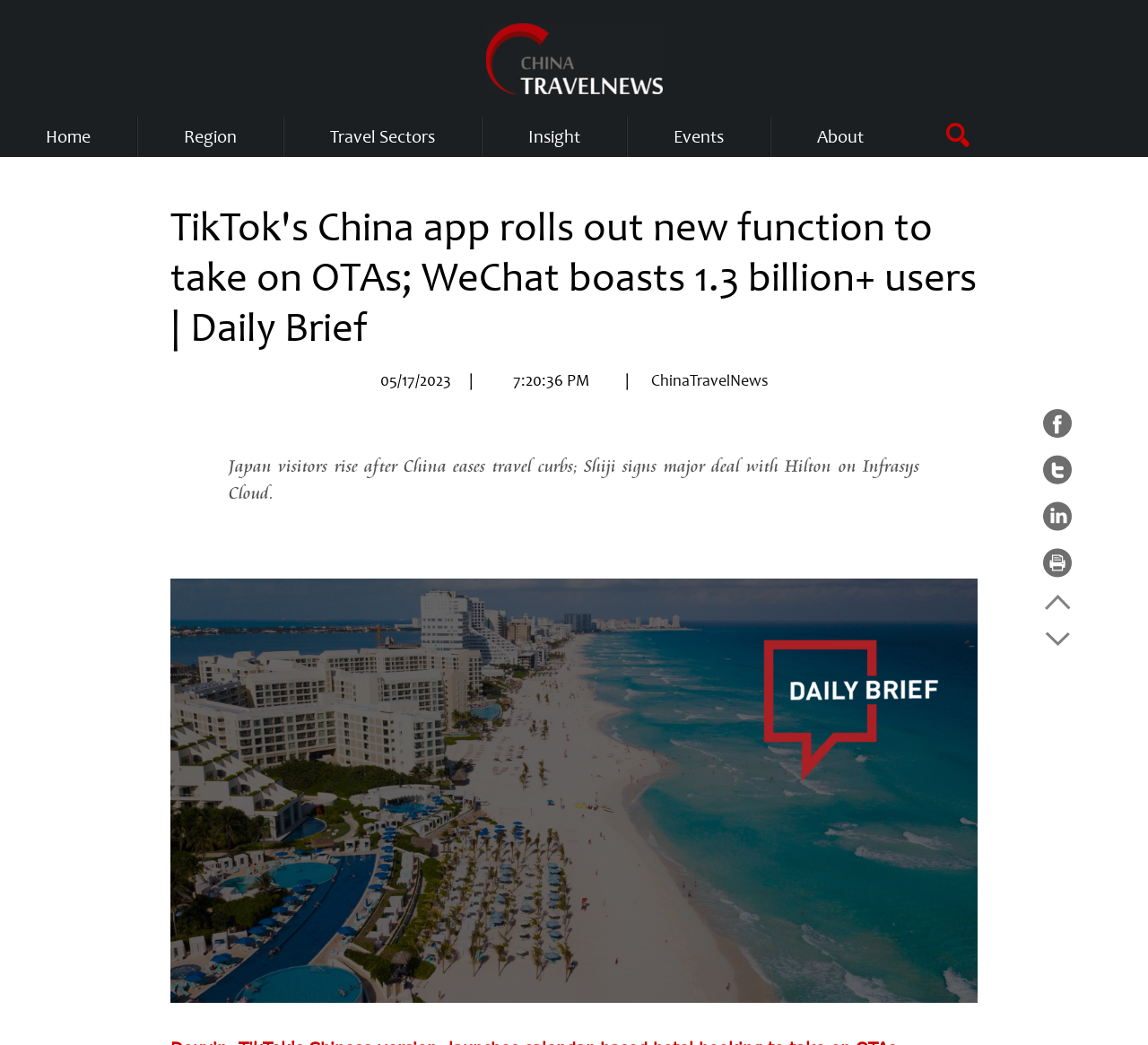Please find the bounding box for the UI component described as follows: "alt="China Travel News"".

[0.423, 0.022, 0.577, 0.09]